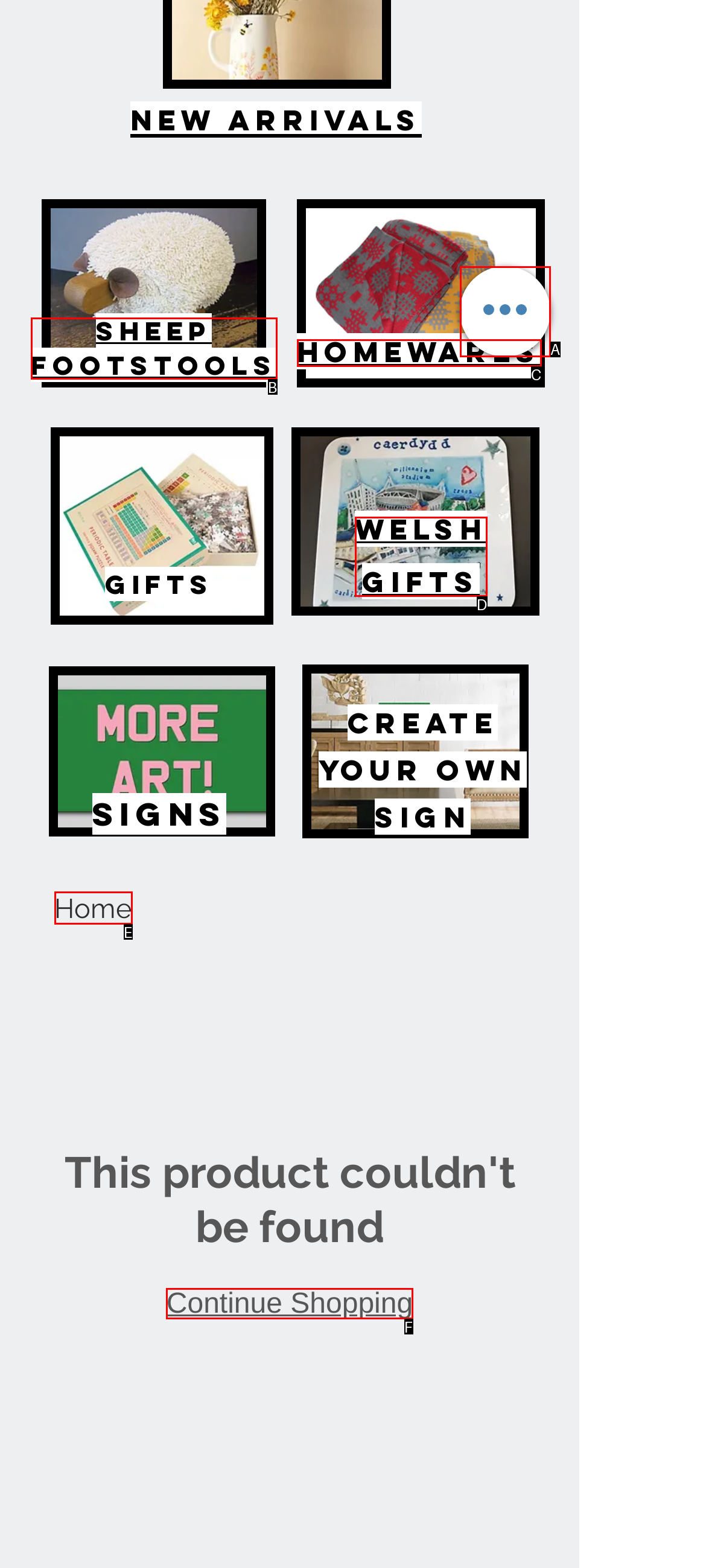Select the HTML element that best fits the description: aria-label="Open menu"
Respond with the letter of the correct option from the choices given.

None